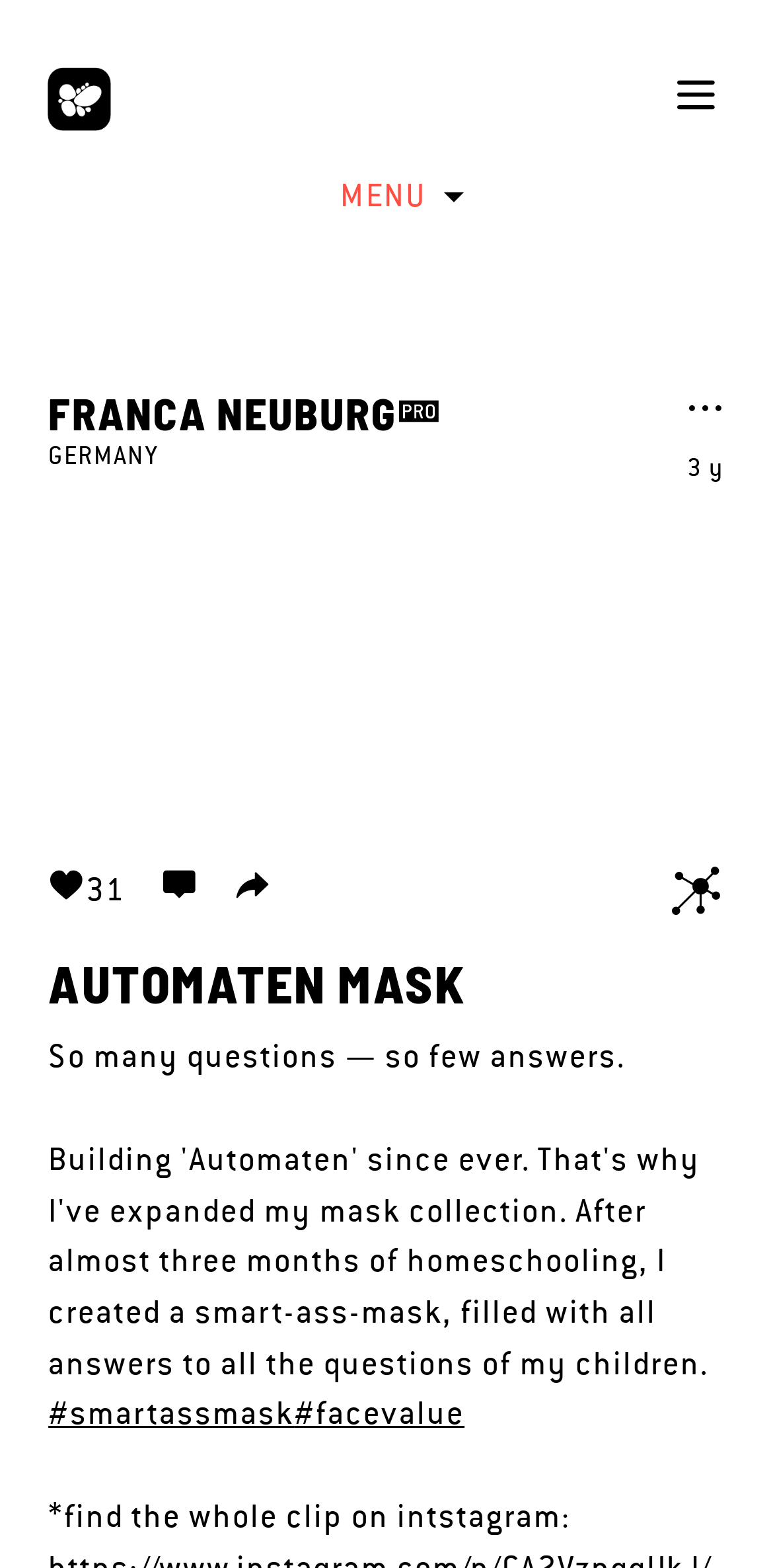Could you highlight the region that needs to be clicked to execute the instruction: "go to PICTOPLASMA"?

[0.062, 0.043, 0.145, 0.083]